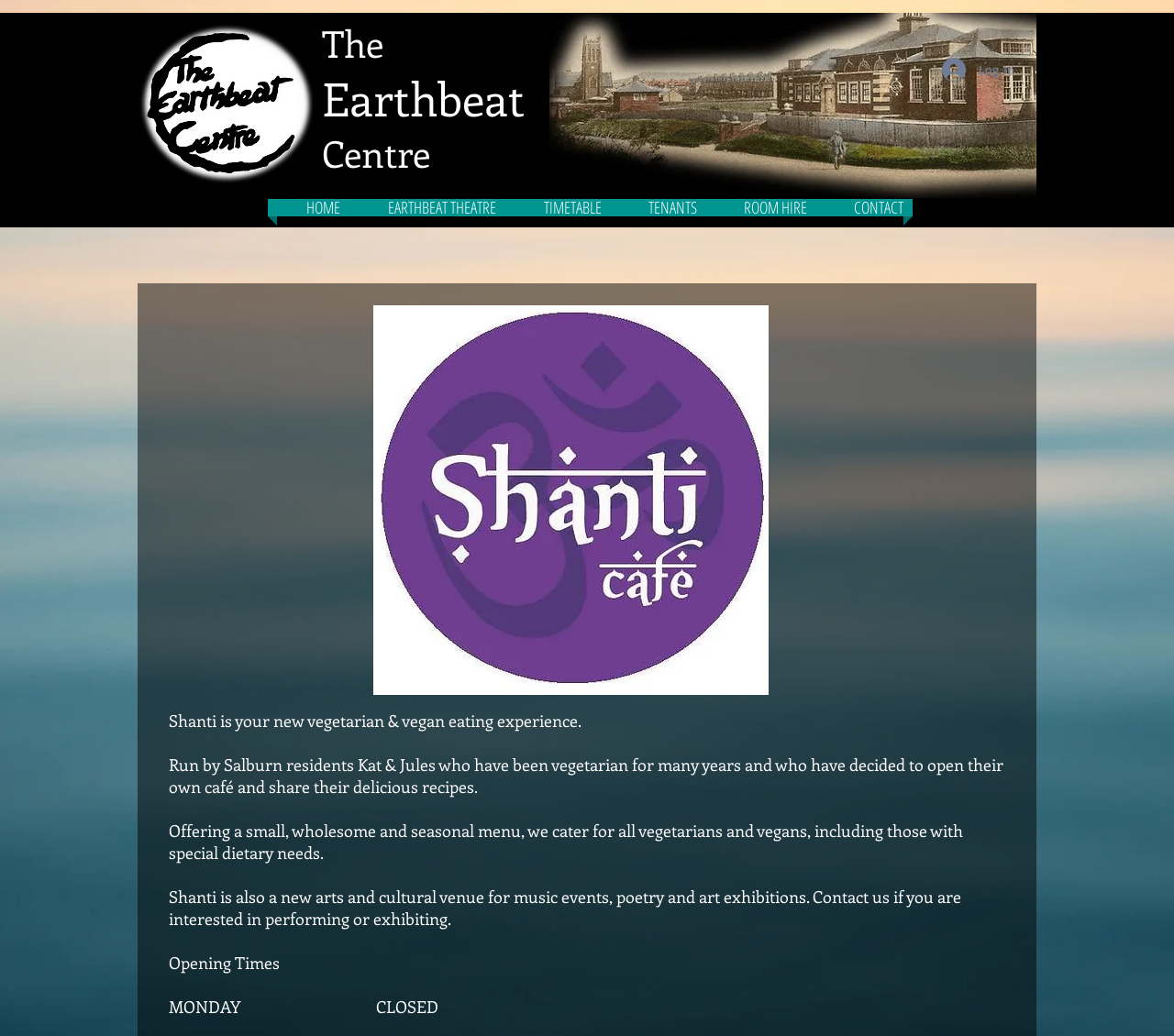Provide a brief response in the form of a single word or phrase:
What is the purpose of Shanti?

Vegetarian & vegan eating experience